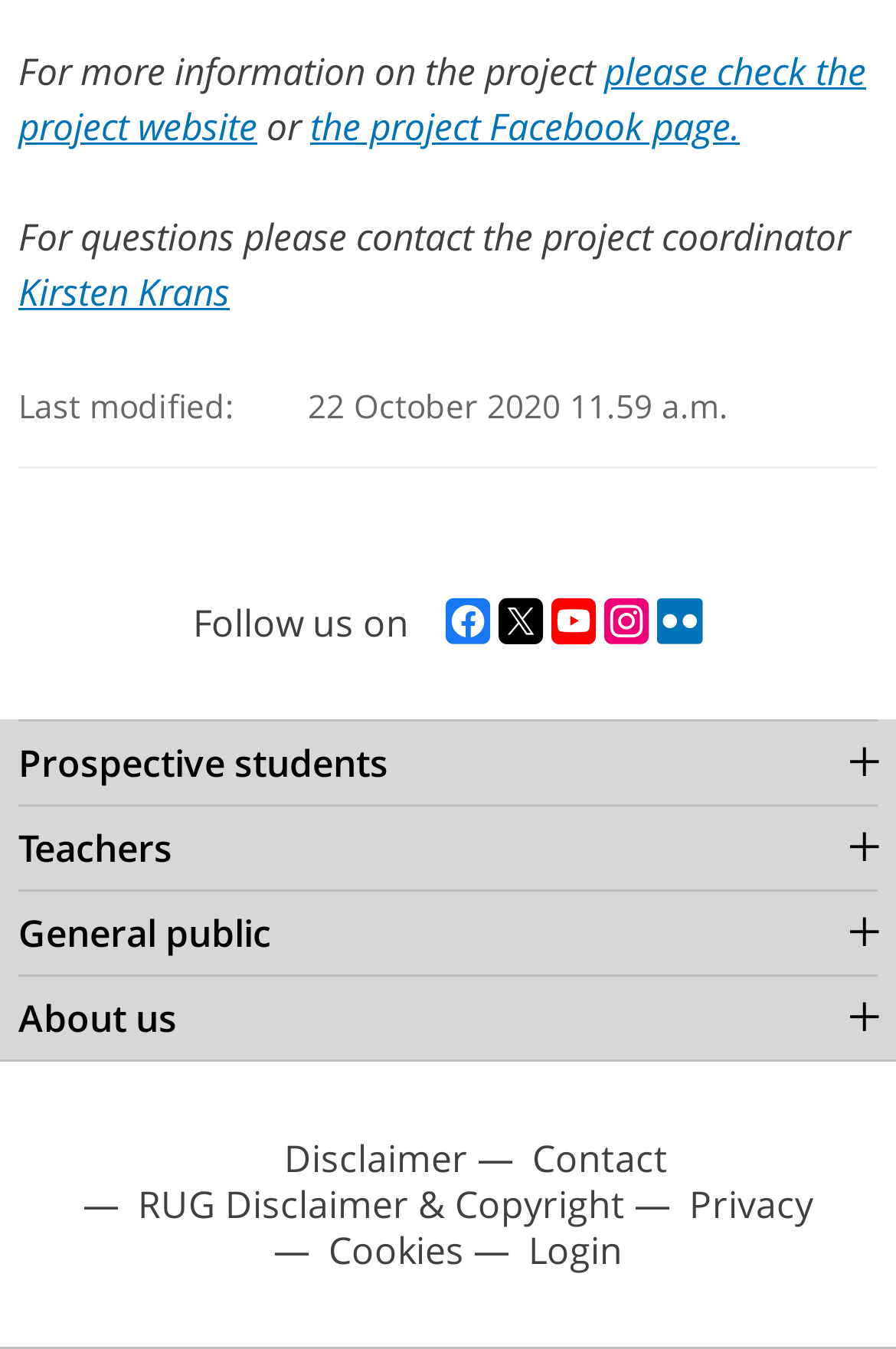Identify the bounding box coordinates for the UI element described as: "RUG Disclaimer & Copyright". The coordinates should be provided as four floats between 0 and 1: [left, top, right, bottom].

[0.154, 0.875, 0.697, 0.909]